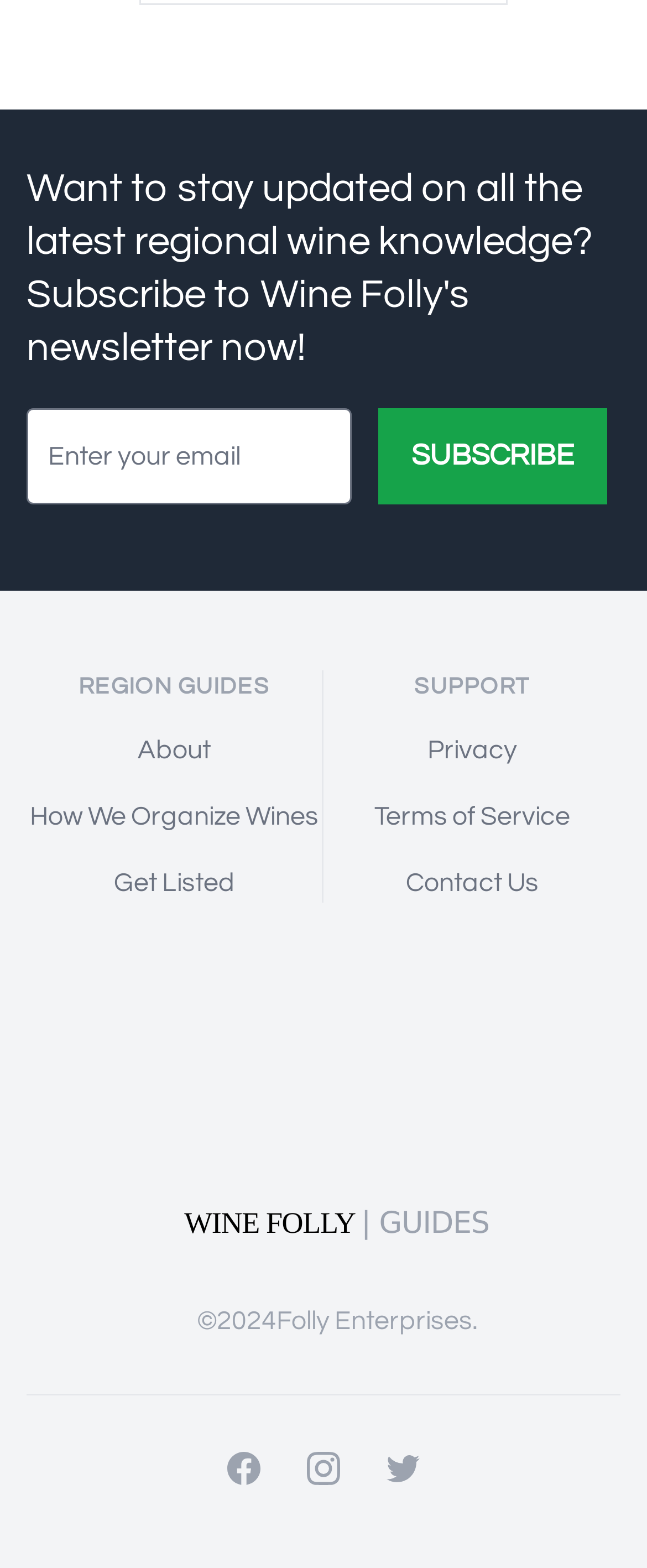What type of content does Wine Folly provide?
Based on the screenshot, provide a one-word or short-phrase response.

Regional wine knowledge